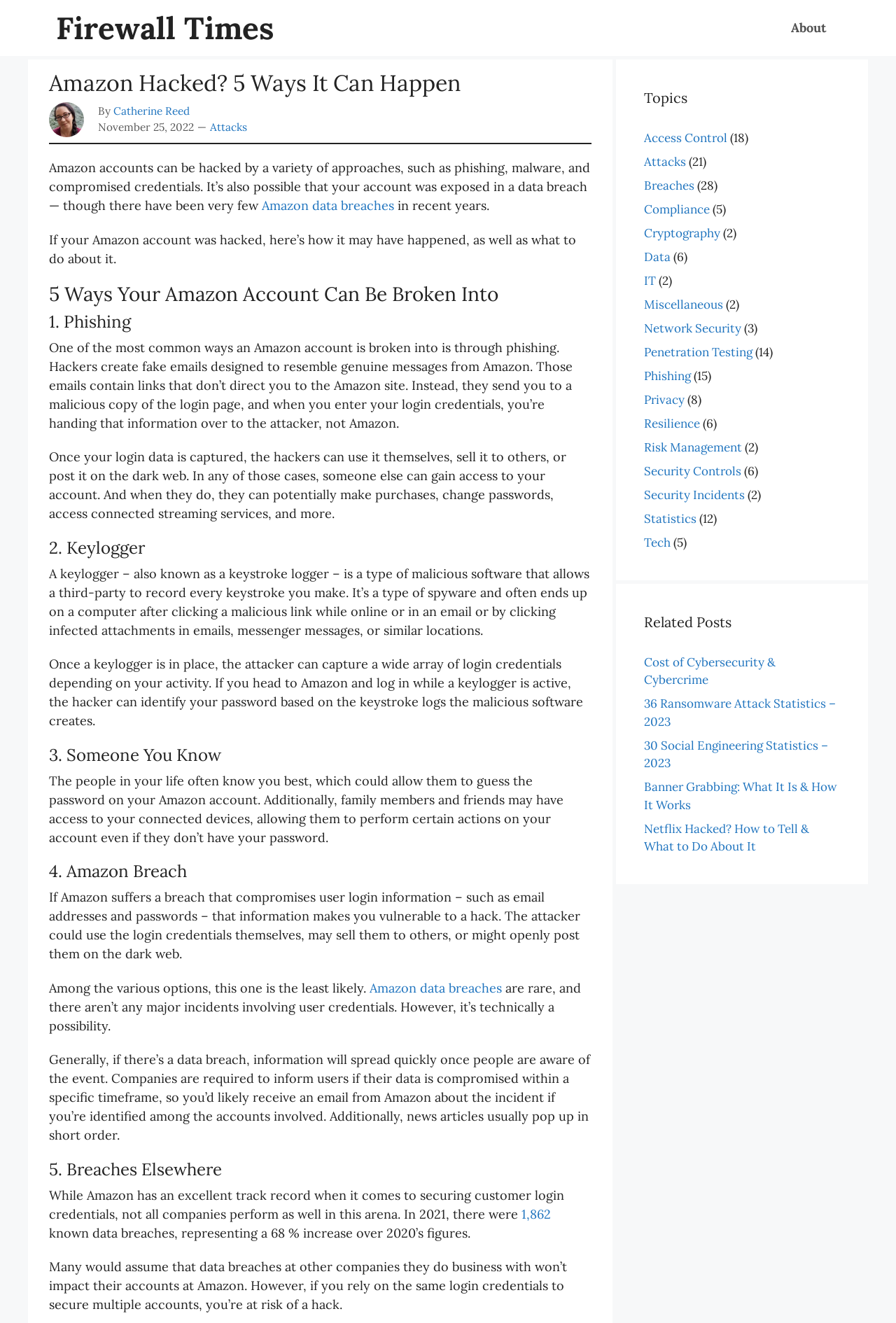Determine the bounding box for the HTML element described here: "Cost of Cybersecurity & Cybercrime". The coordinates should be given as [left, top, right, bottom] with each number being a float between 0 and 1.

[0.719, 0.494, 0.866, 0.52]